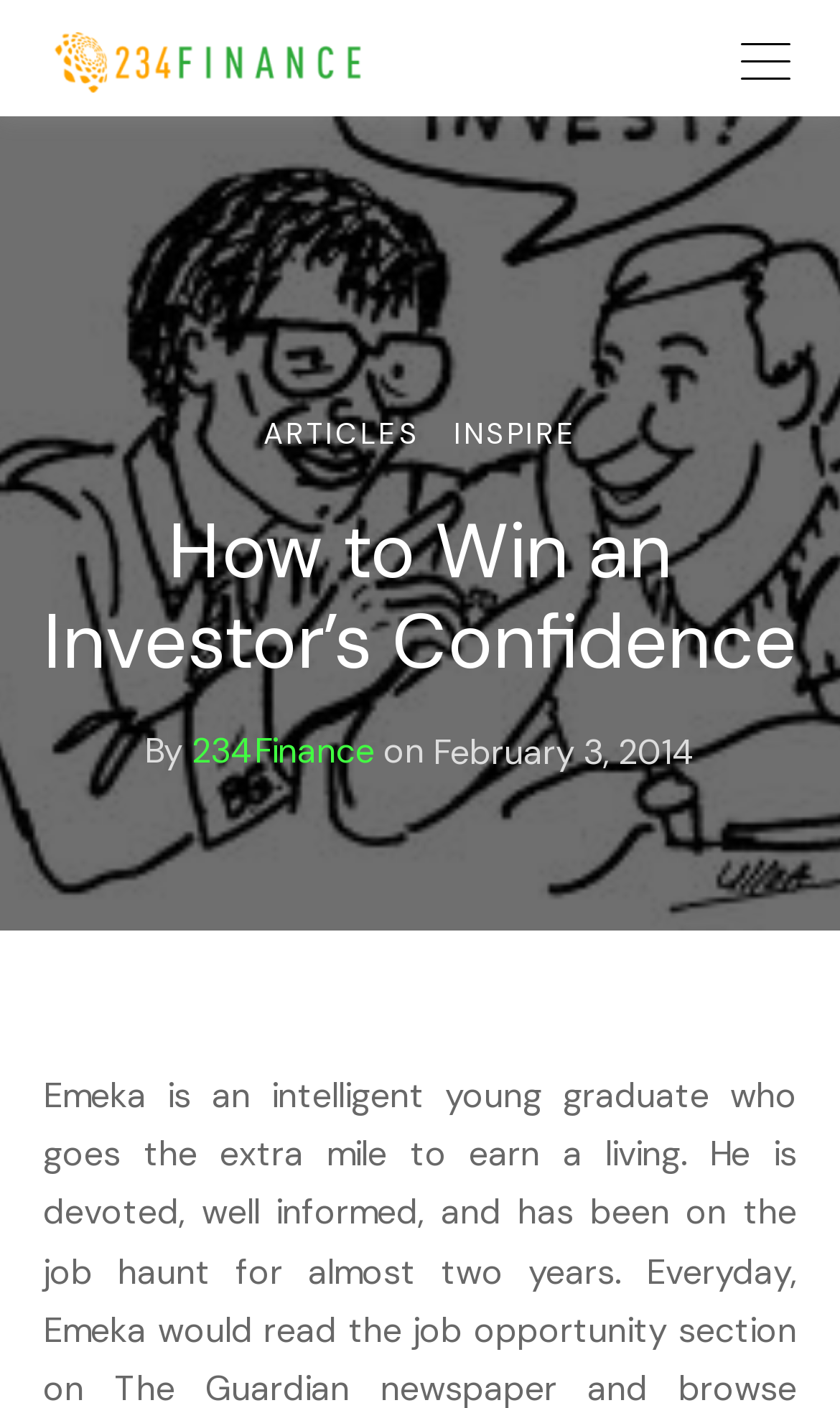With reference to the screenshot, provide a detailed response to the question below:
How many main sections are there in the webpage?

I counted the number of main sections by examining the links in the header section of the webpage. I found three main sections: 'ARTICLES', 'INSPIRE', and 'MAIN'.